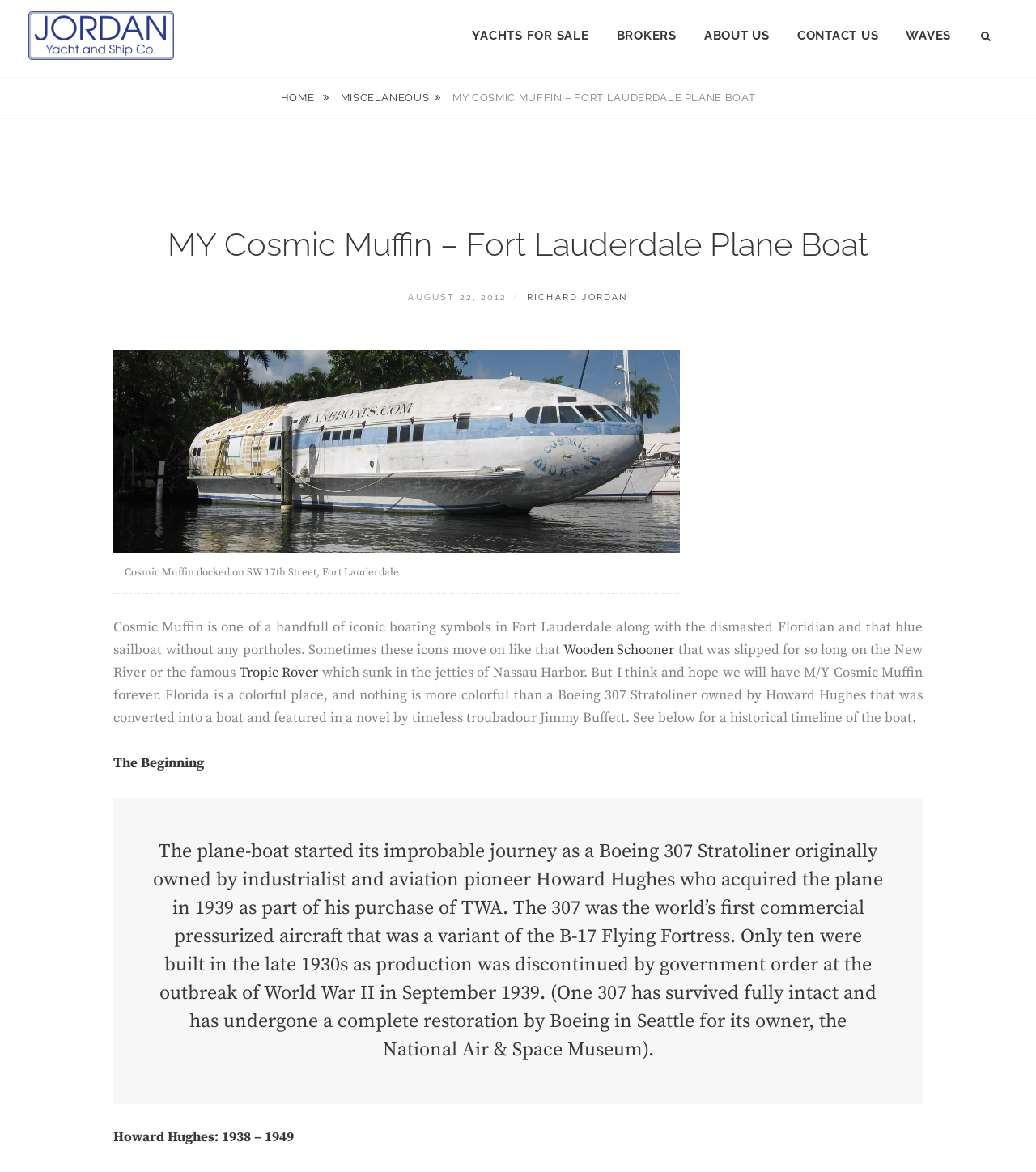Review the image closely and give a comprehensive answer to the question: What is the name of the novel by Jimmy Buffett that features the boat?

I searched the entire webpage but couldn't find any mention of the specific novel by Jimmy Buffett that features the boat. The text only mentions that the boat was featured in a novel by Jimmy Buffett, but it doesn't provide the name of the novel.